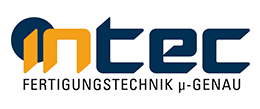Give an in-depth summary of the scene depicted in the image.

The image features the logo of IN-TEC Fertigungstechnik, a company specializing in precision manufacturing. The logo prominently displays the name "IN-TEC" in a modern, stylized font, with a vibrant orange and dark blue color scheme that conveys innovation and professionalism. Below the main name, the tagline "FERTIGUNGSTECHNIK μ-GENAU" suggests the company's focus on high-precision engineering and manufacturing techniques. This visual branding reflects IN-TEC's commitment to quality and expertise in producing complex turned parts and advanced machinery, serving various industrial applications.